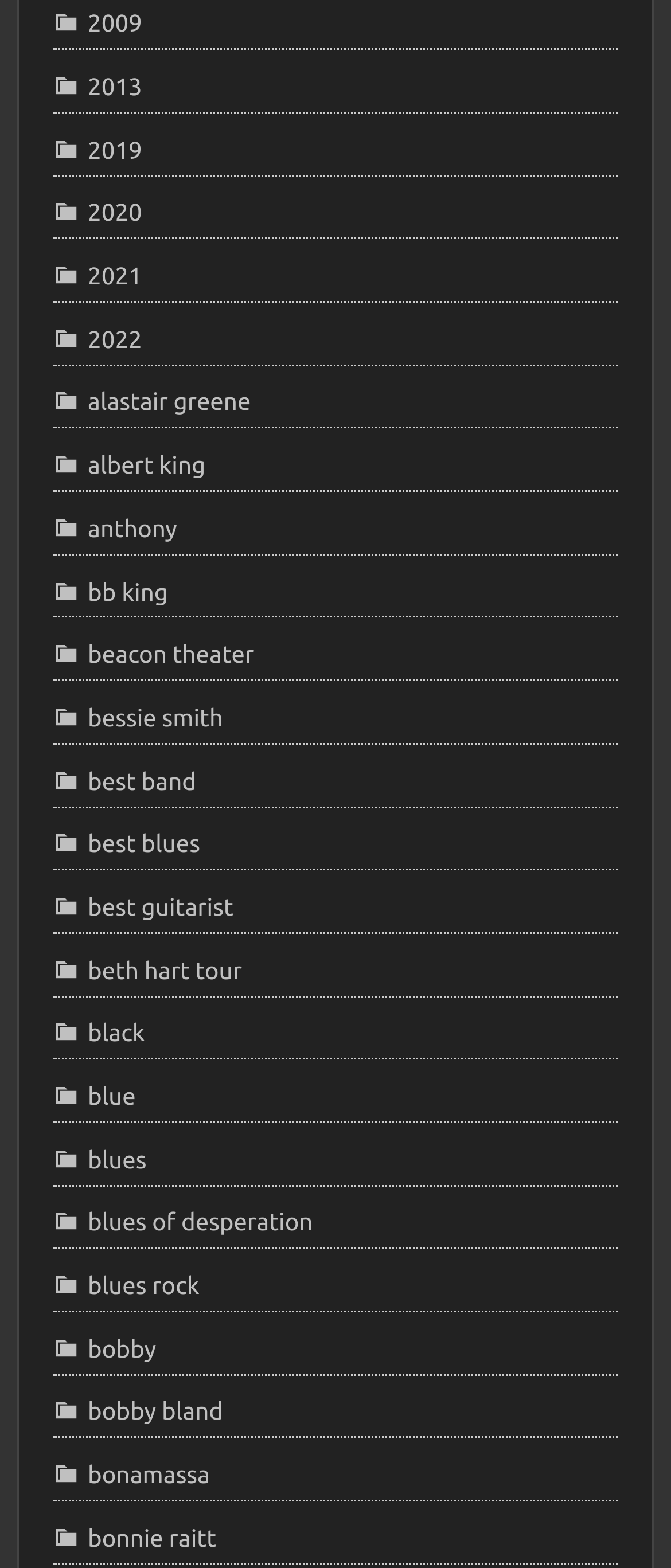What is the name of the theater mentioned? Look at the image and give a one-word or short phrase answer.

Beacon Theater